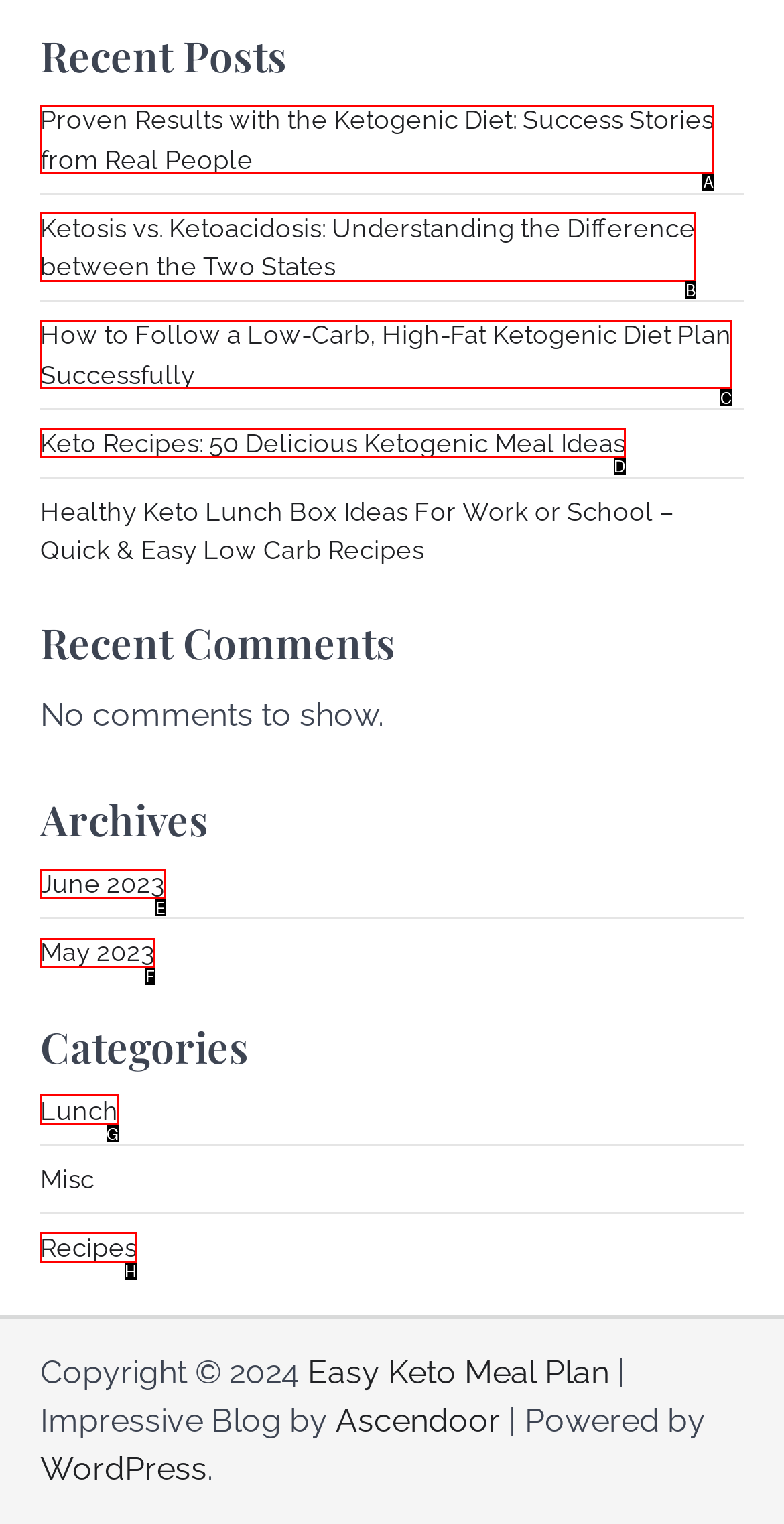Point out the HTML element I should click to achieve the following: Read about Proven Results with the Ketogenic Diet Reply with the letter of the selected element.

A